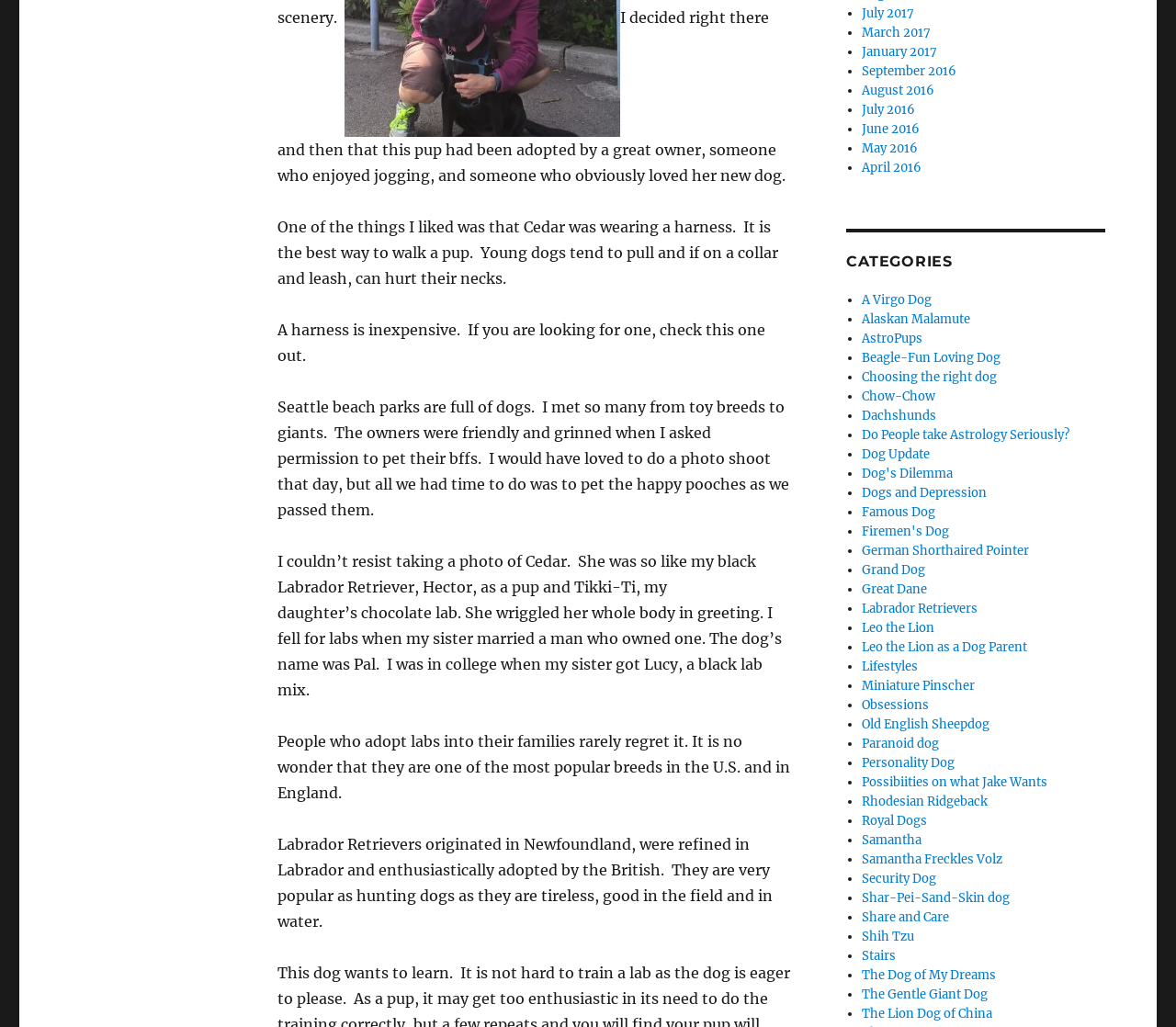Please answer the following question using a single word or phrase: 
What is the purpose of a harness for walking a dog?

To prevent neck injury